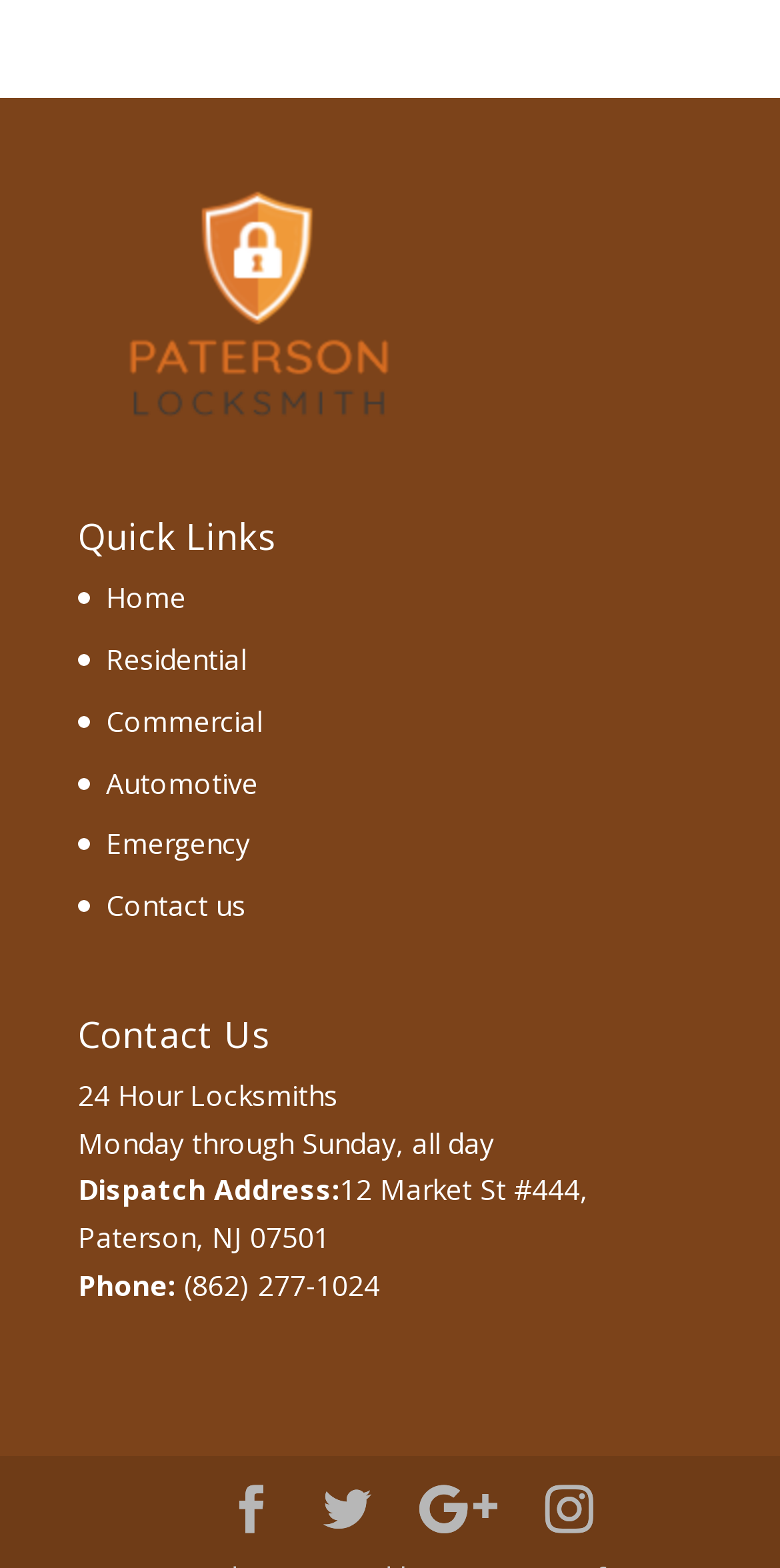Please specify the coordinates of the bounding box for the element that should be clicked to carry out this instruction: "Click on the Instagram link". The coordinates must be four float numbers between 0 and 1, formatted as [left, top, right, bottom].

[0.537, 0.948, 0.637, 0.98]